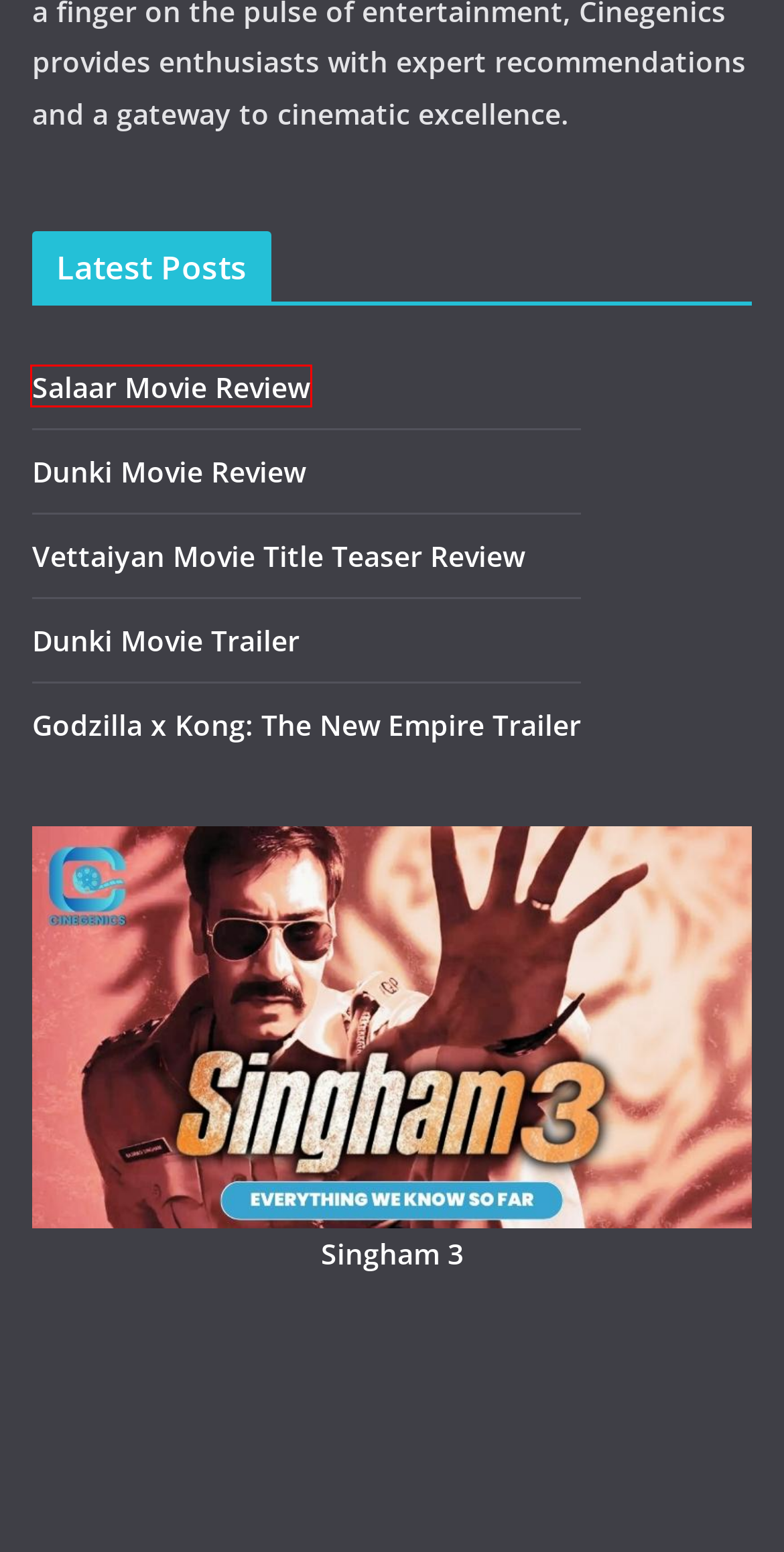Consider the screenshot of a webpage with a red bounding box and select the webpage description that best describes the new page that appears after clicking the element inside the red box. Here are the candidates:
A. Blog Tool, Publishing Platform, and CMS – WordPress.org
B. Dunki Movie Trailer Review: Blockbuster on it's Way | Cinegenics.in
C. Salaar Movie Ending Explained | Cinegenics.in
D. Tiger Is Back Review: Makers Drop New Promo of Tiger 3 | Cinegenics.in
E. Dunki Movie Review Ending Explained | Cinegenics.in
F. Godzilla x Kong: The New Empire Trailer Review | Cinegenics.in
G. Vettaiyan Movie Title Teaser Review: Thalaivar 170 | Cinegenics.in
H. Best Movie & Webseries Reviews | Cinegenics.in

C